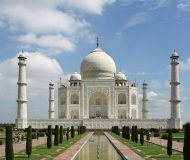How many minarets flank the Taj Mahal?
Look at the image and construct a detailed response to the question.

The caption states that 'flanking the Taj Mahal are four towering minarets', providing a clear count of the number of minarets surrounding the structure.